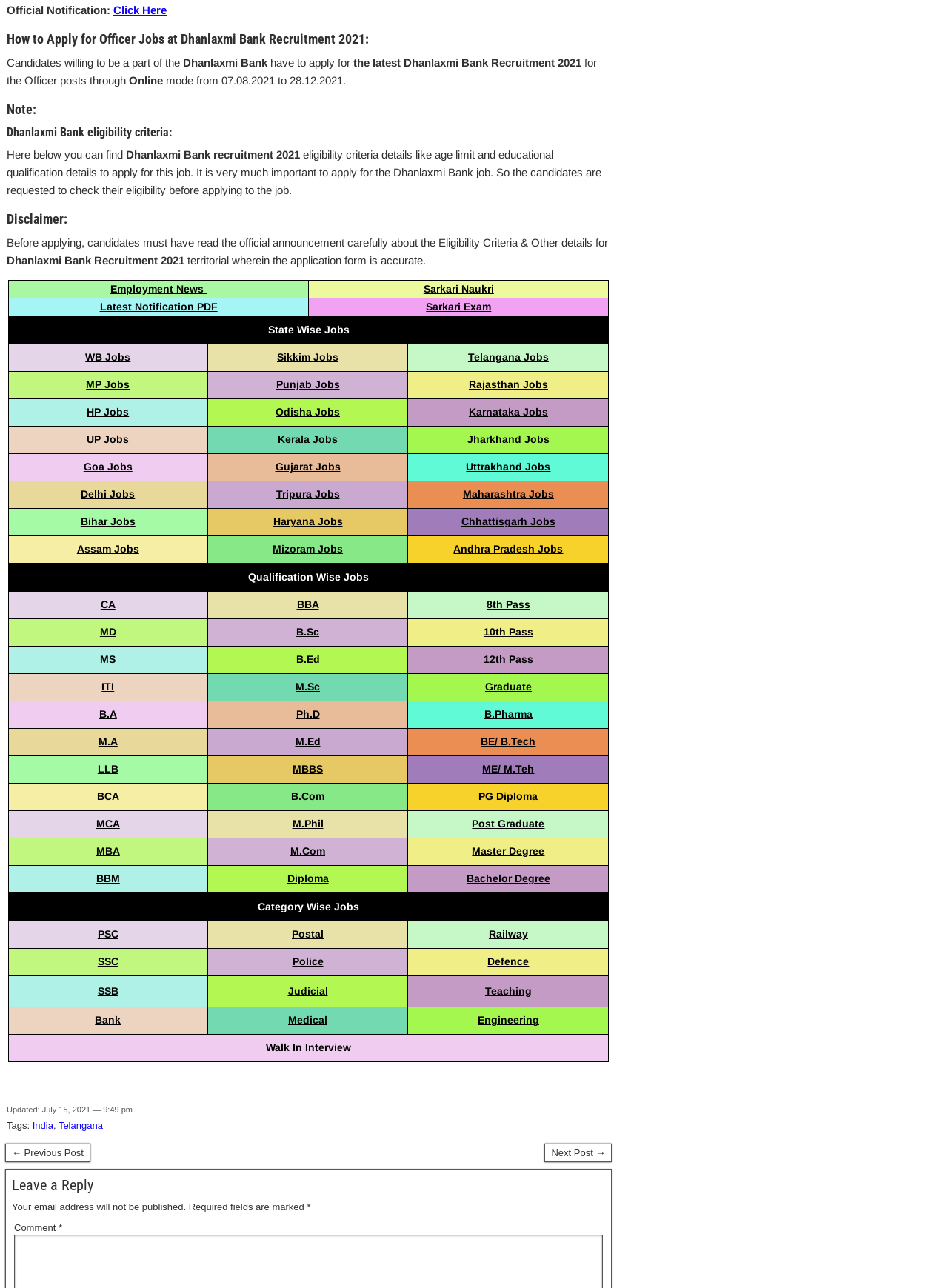Determine the bounding box coordinates of the region to click in order to accomplish the following instruction: "Check 'Employment News'". Provide the coordinates as four float numbers between 0 and 1, specifically [left, top, right, bottom].

[0.116, 0.22, 0.218, 0.229]